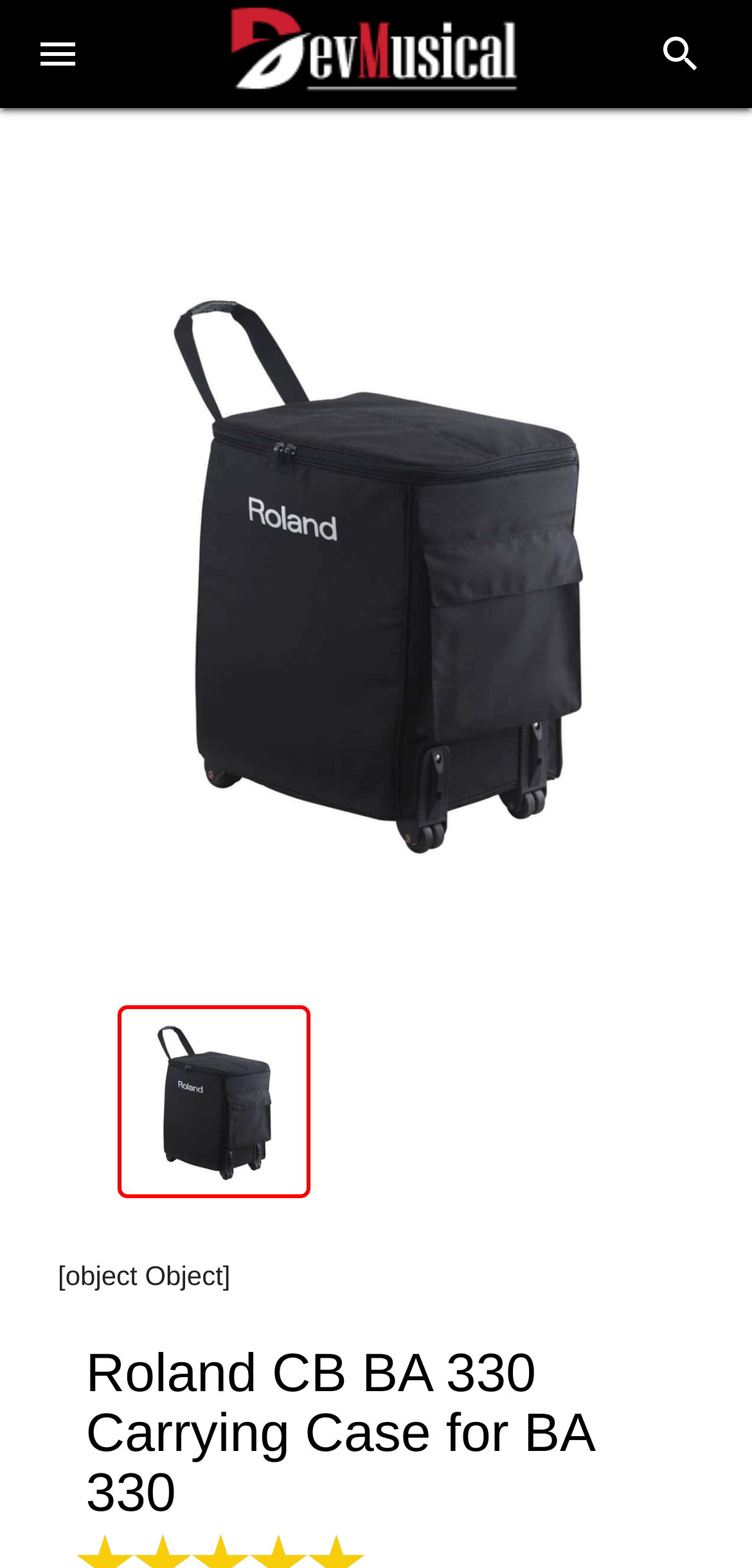Use the details in the image to answer the question thoroughly: 
Is there a search function on the page?

I found a link element with the text 'search' on the webpage, which suggests that there is a search function available.